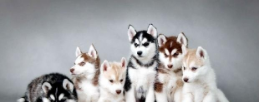Is the puppy in the back sitting or lying down?
Using the image, answer in one word or phrase.

Lying down